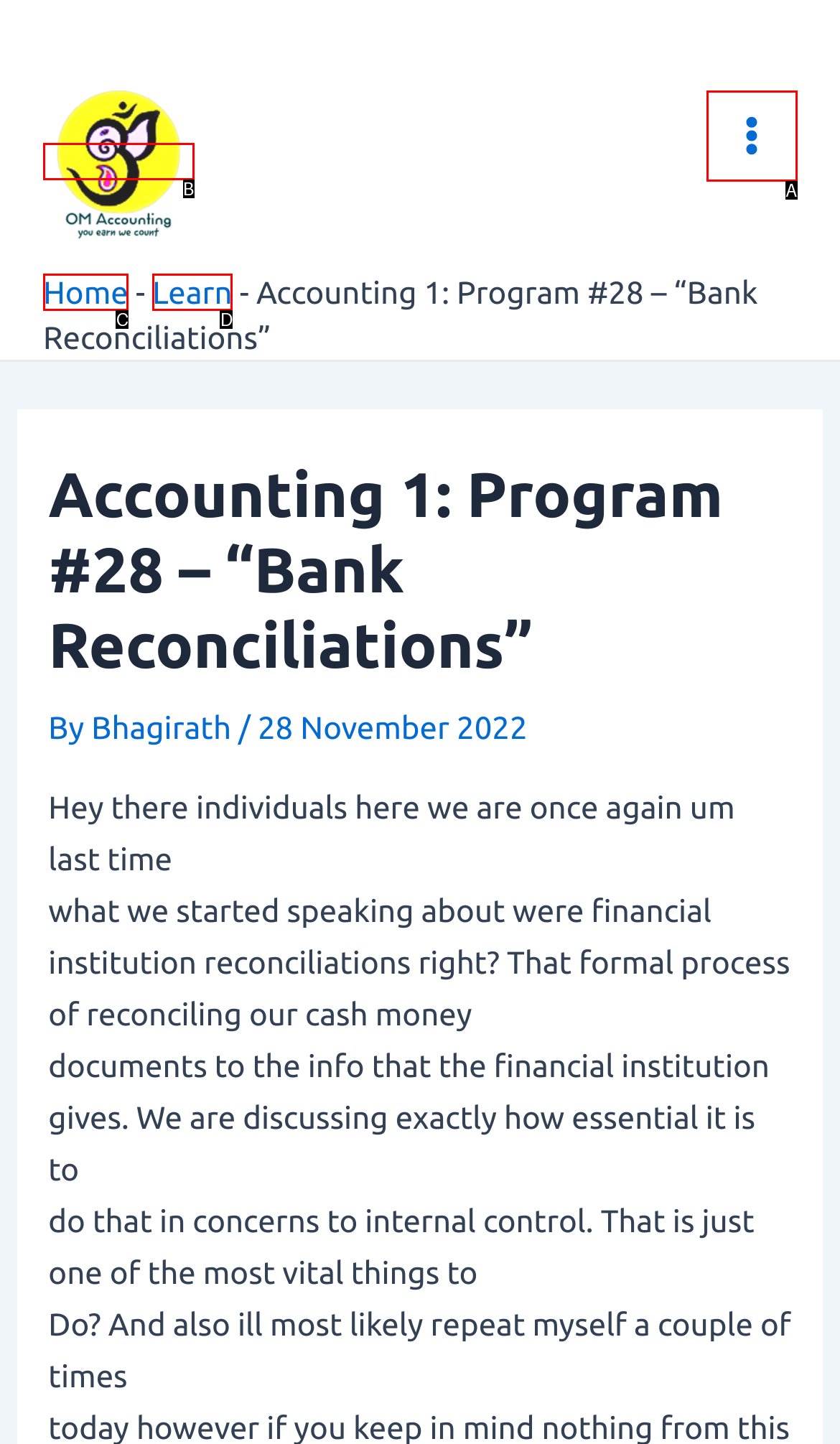Find the HTML element that suits the description: Main Menu
Indicate your answer with the letter of the matching option from the choices provided.

A